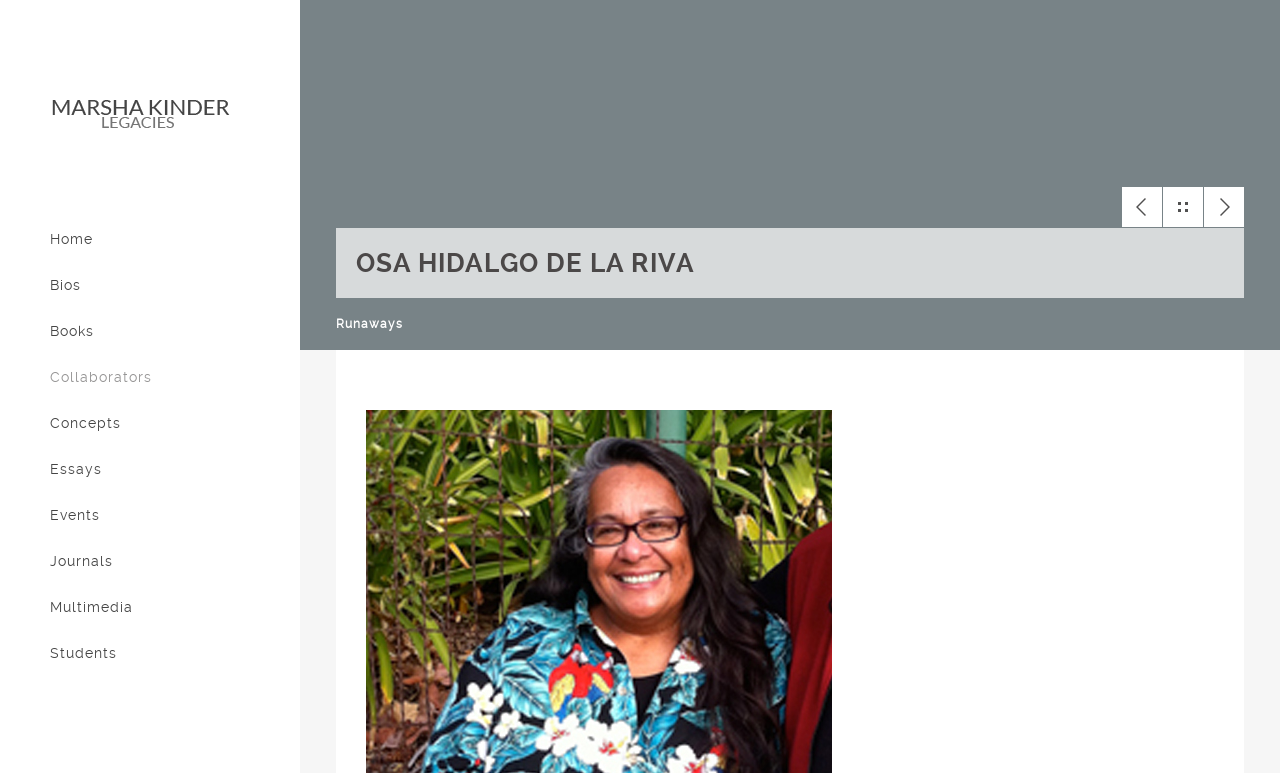Answer the question briefly using a single word or phrase: 
How many headings are on the webpage?

2